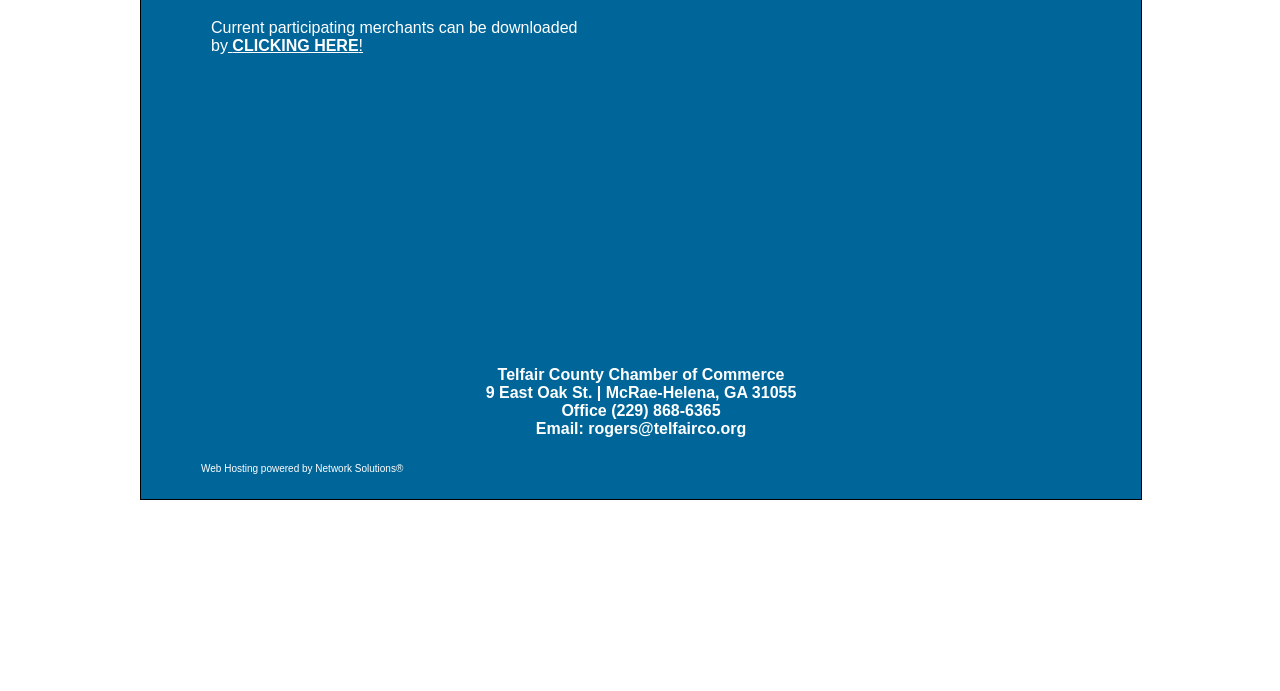What is the name of the chamber of commerce?
Please craft a detailed and exhaustive response to the question.

I found the answer by looking at the text content of the first table cell in the layout table, which contains the address and contact information of the chamber of commerce.